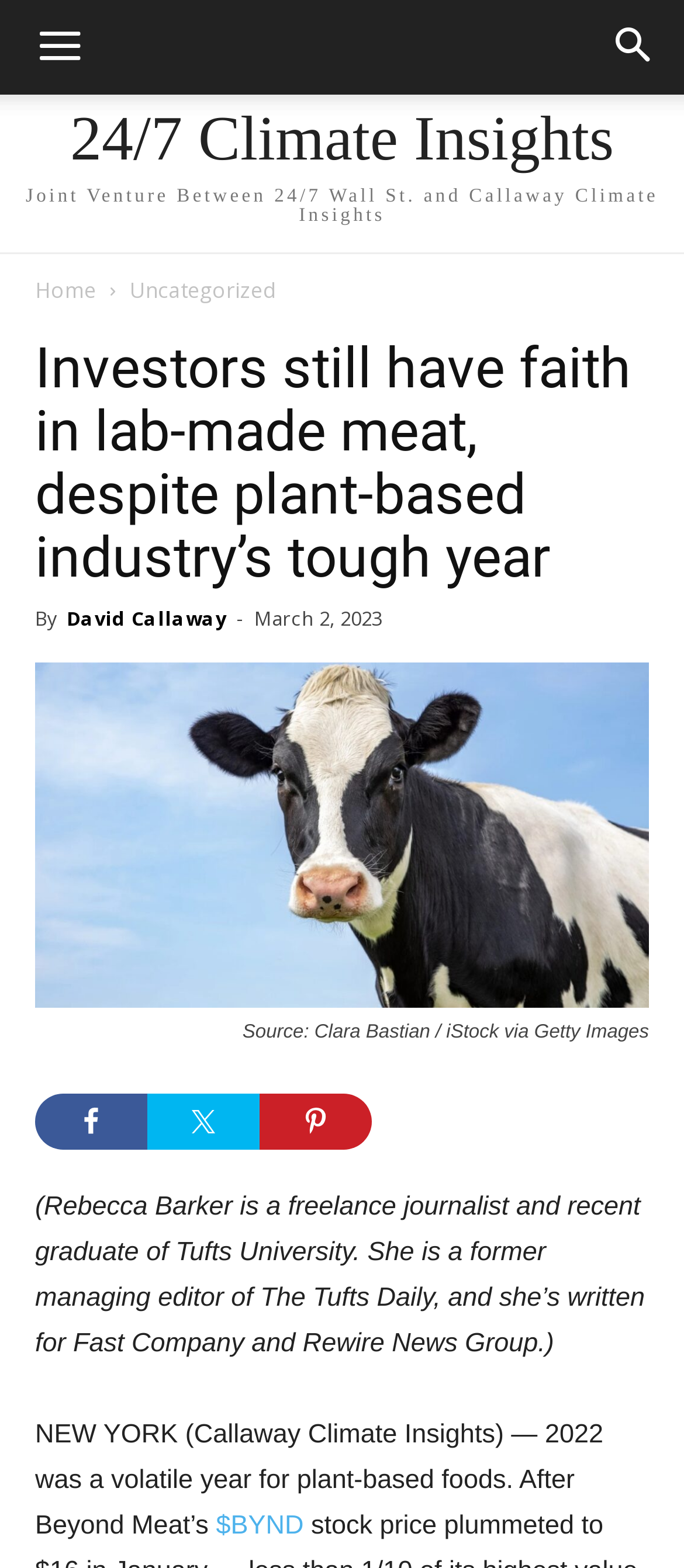Please specify the bounding box coordinates in the format (top-left x, top-left y, bottom-right x, bottom-right y), with all values as floating point numbers between 0 and 1. Identify the bounding box of the UI element described by: David Callaway

[0.097, 0.386, 0.331, 0.402]